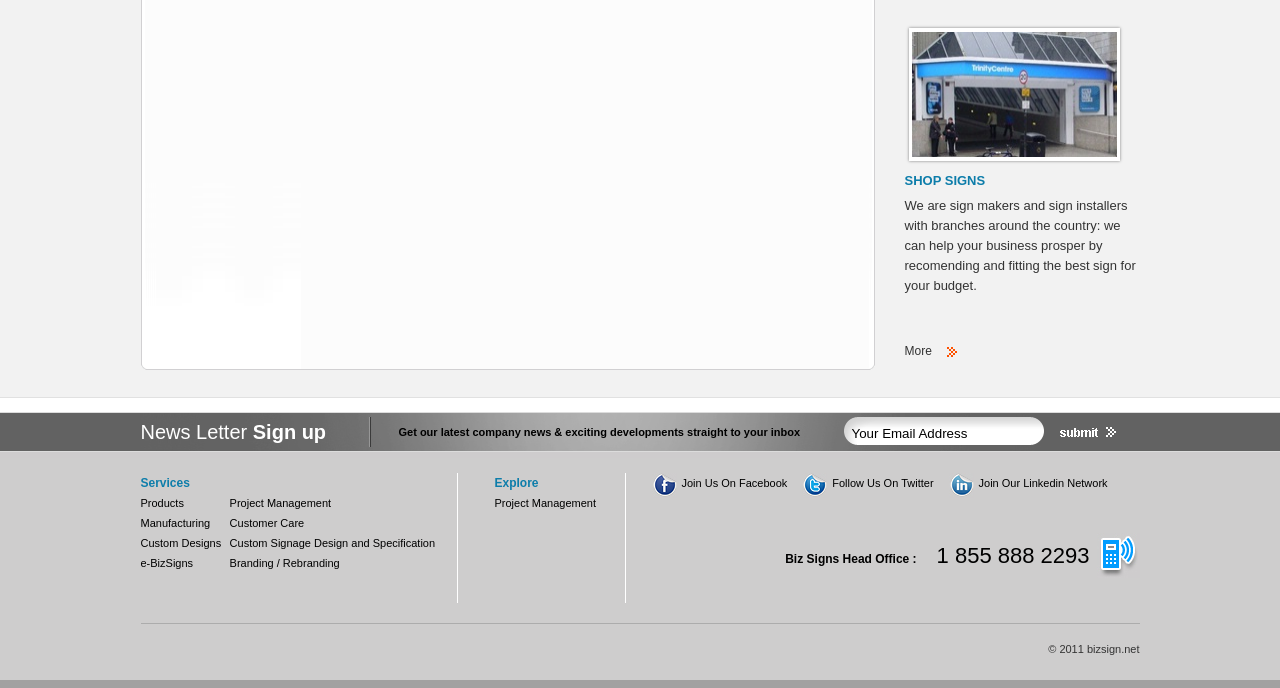Determine the bounding box coordinates of the clickable region to follow the instruction: "Click on 'Project Management'".

[0.179, 0.722, 0.259, 0.74]